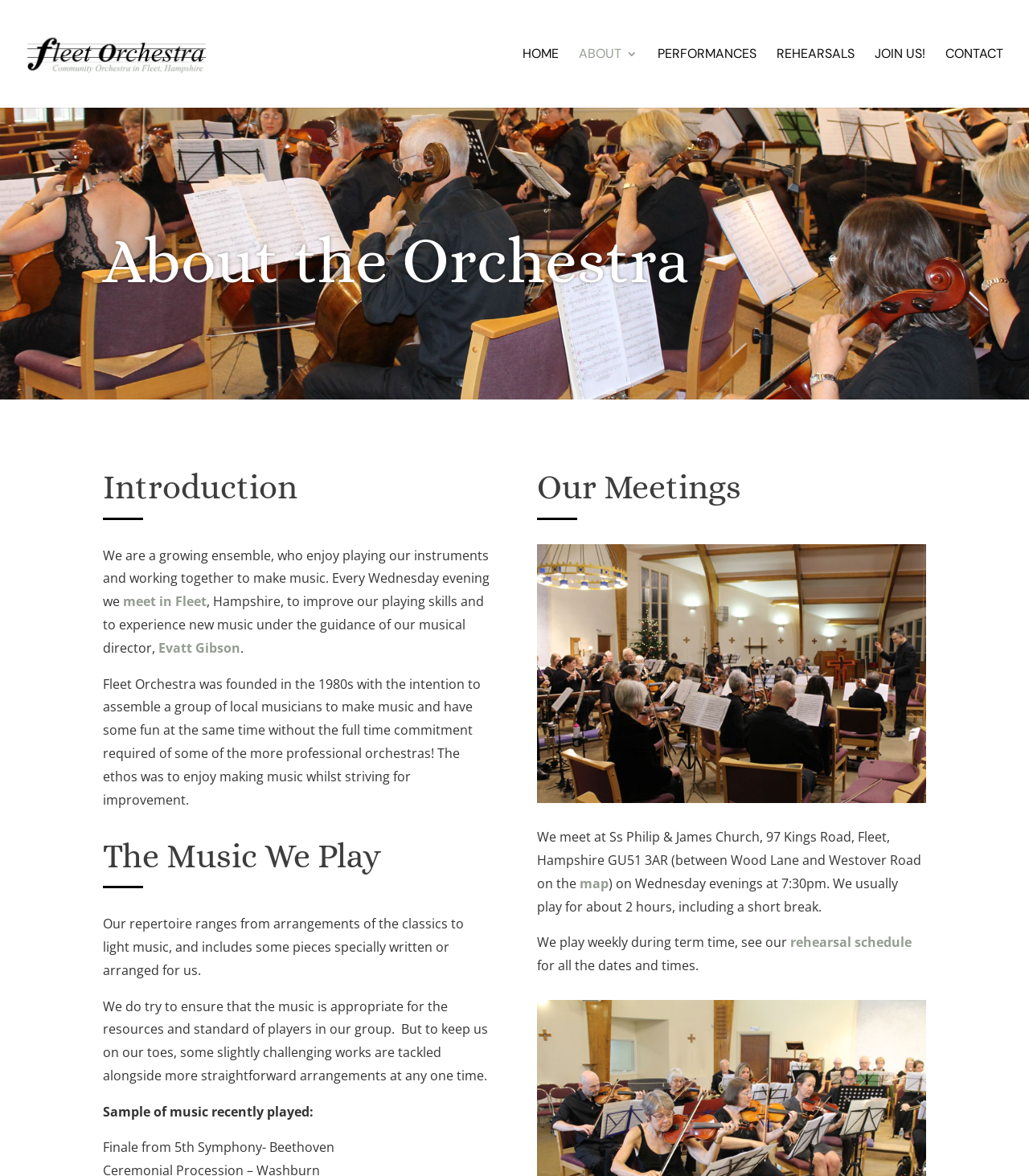Identify the bounding box coordinates of the clickable region to carry out the given instruction: "Read the latest news".

None